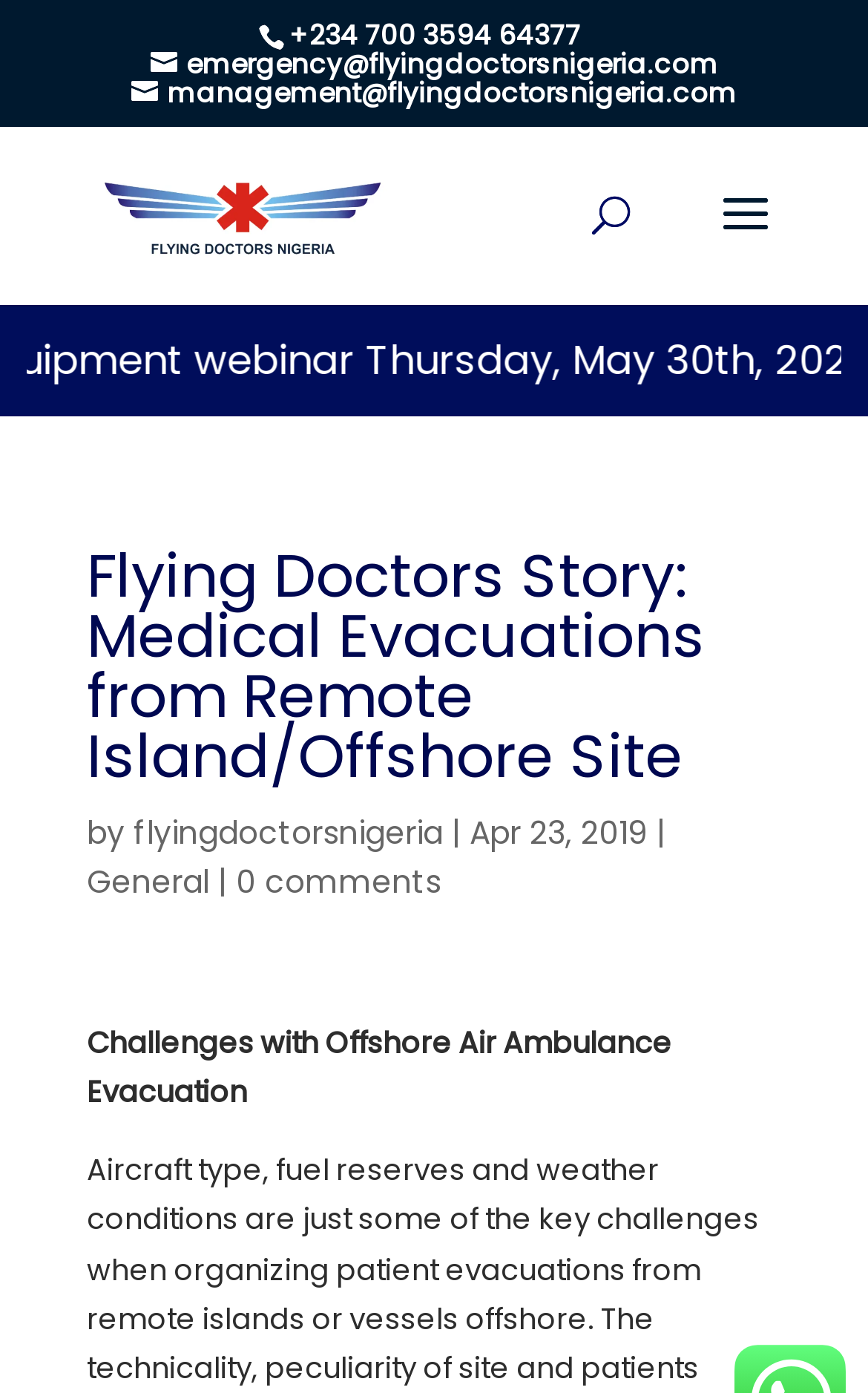Explain the features and main sections of the webpage comprehensively.

The webpage appears to be an article or blog post about medical evacuations from remote islands or offshore sites. At the top of the page, there is a header section with the title "Flying Doctors Story: Medical Evacuations from Remote Island/Offshore Site - Flying Doctors Nigeria" and a logo image of "Flying Doctors Nigeria" to the left of the title. Below the title, there are three contact links: an emergency email, a management email, and a link to the "Flying Doctors Nigeria" website.

To the right of the contact links, there is a search bar with a search box and a label "Search for:". In the middle of the page, there is a main heading "Flying Doctors Story: Medical Evacuations from Remote Island/Offshore Site" followed by a subtitle "by flyingdoctorsnigeria | Apr 23, 2019". Below the subtitle, there are two links: "General" and "0 comments".

The main content of the page starts with a heading "Challenges with Offshore Air Ambulance Evacuation" which is positioned near the bottom of the page. The article appears to discuss the challenges of organizing patient evacuations from remote islands or vessels offshore, including aircraft type, fuel reserves, and weather conditions.